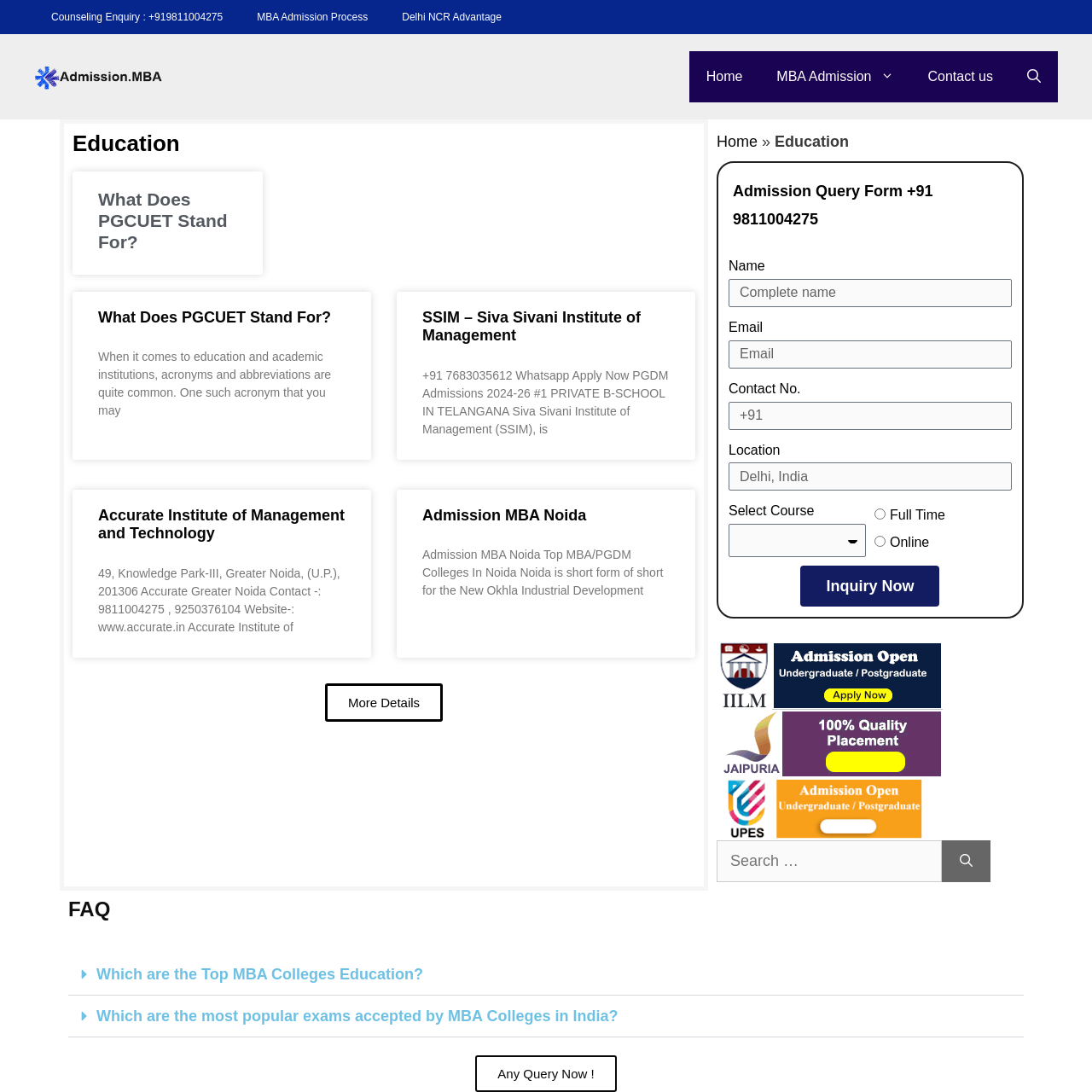How many MBA colleges are mentioned on the webpage?
Please provide a detailed and comprehensive answer to the question.

The webpage mentions four MBA colleges: SSIM - Siva Sivani Institute of Management, Accurate Institute of Management and Technology, IILM, and UPES.